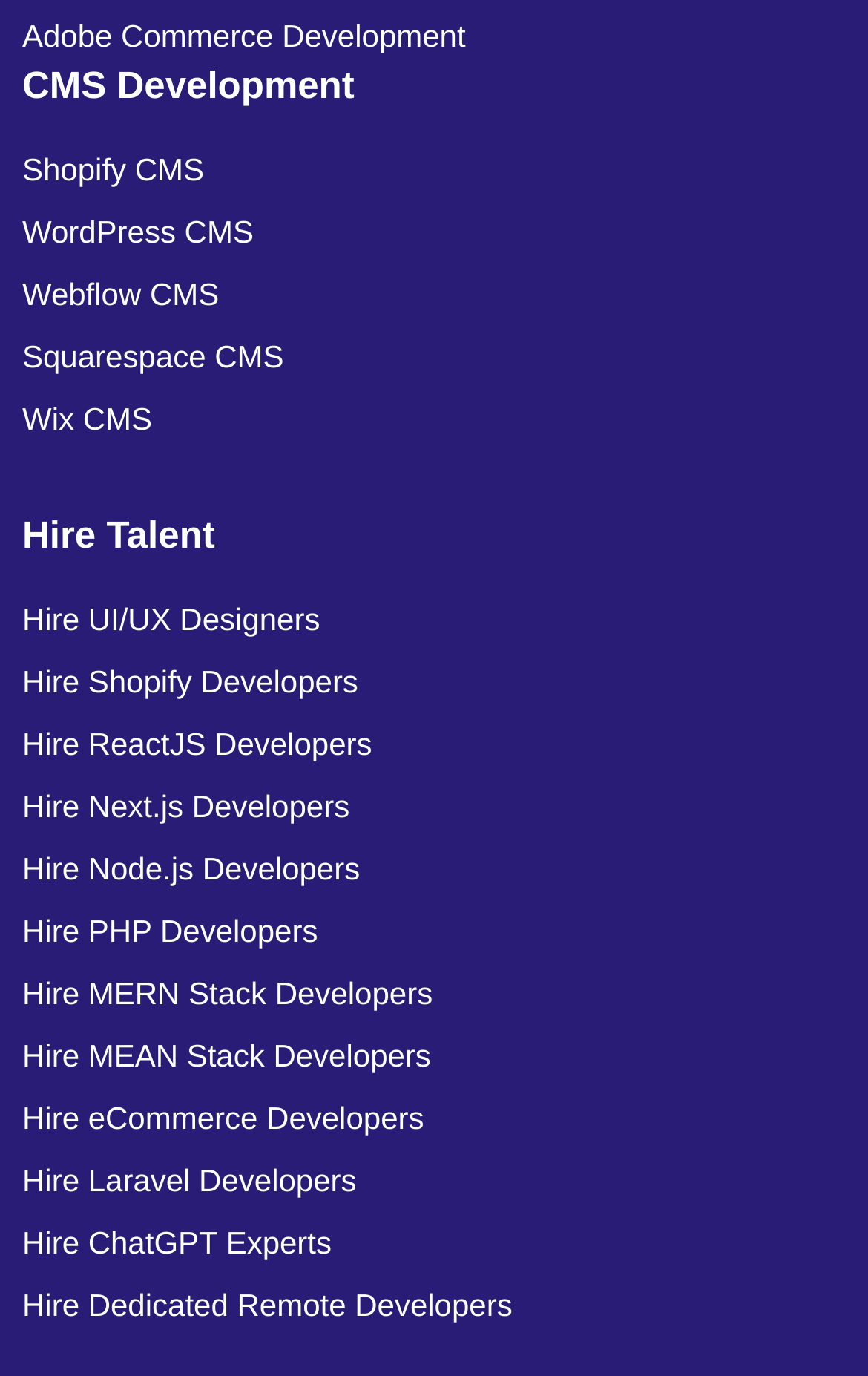Determine the bounding box coordinates of the clickable area required to perform the following instruction: "Hire UI/UX Designers". The coordinates should be represented as four float numbers between 0 and 1: [left, top, right, bottom].

[0.026, 0.427, 0.923, 0.472]